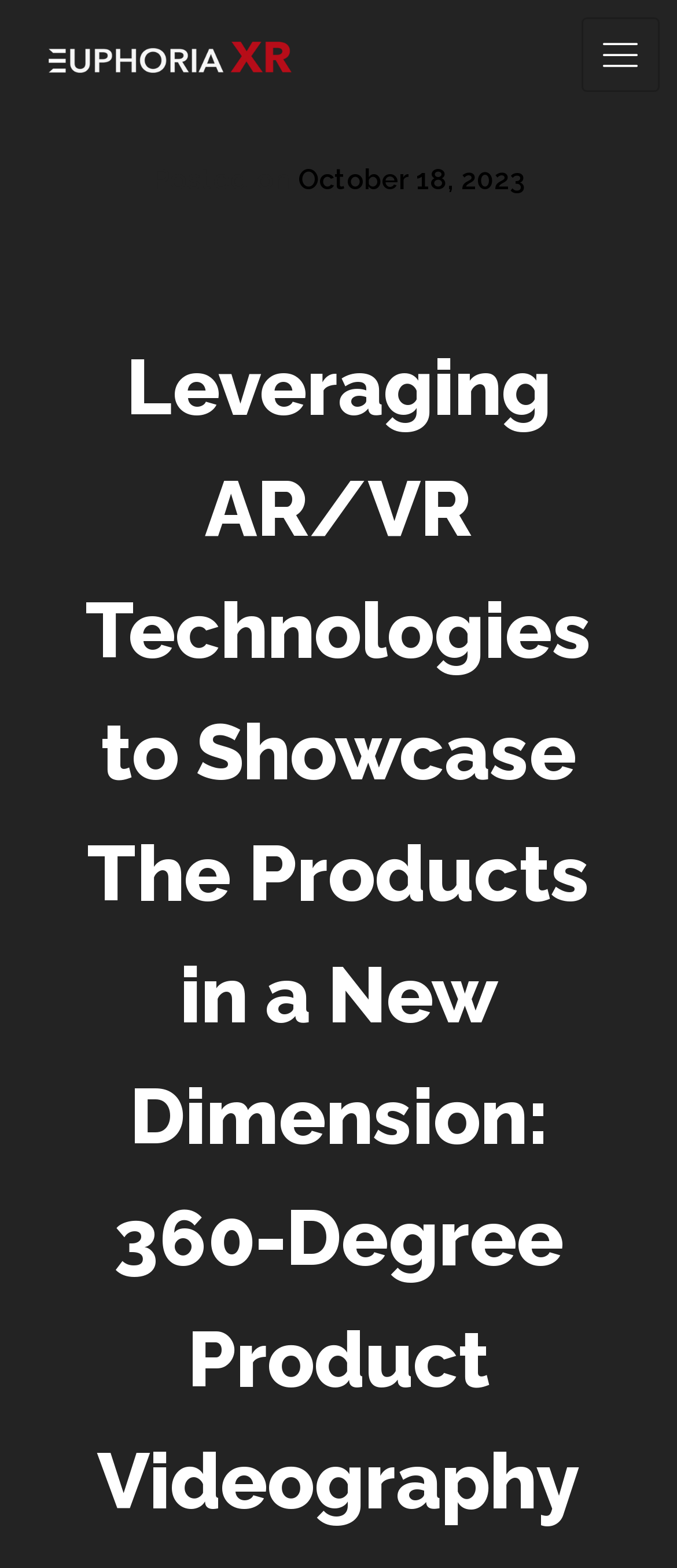Identify the bounding box of the HTML element described as: "alt="euphoria logo reduce size"".

[0.026, 0.016, 0.474, 0.054]